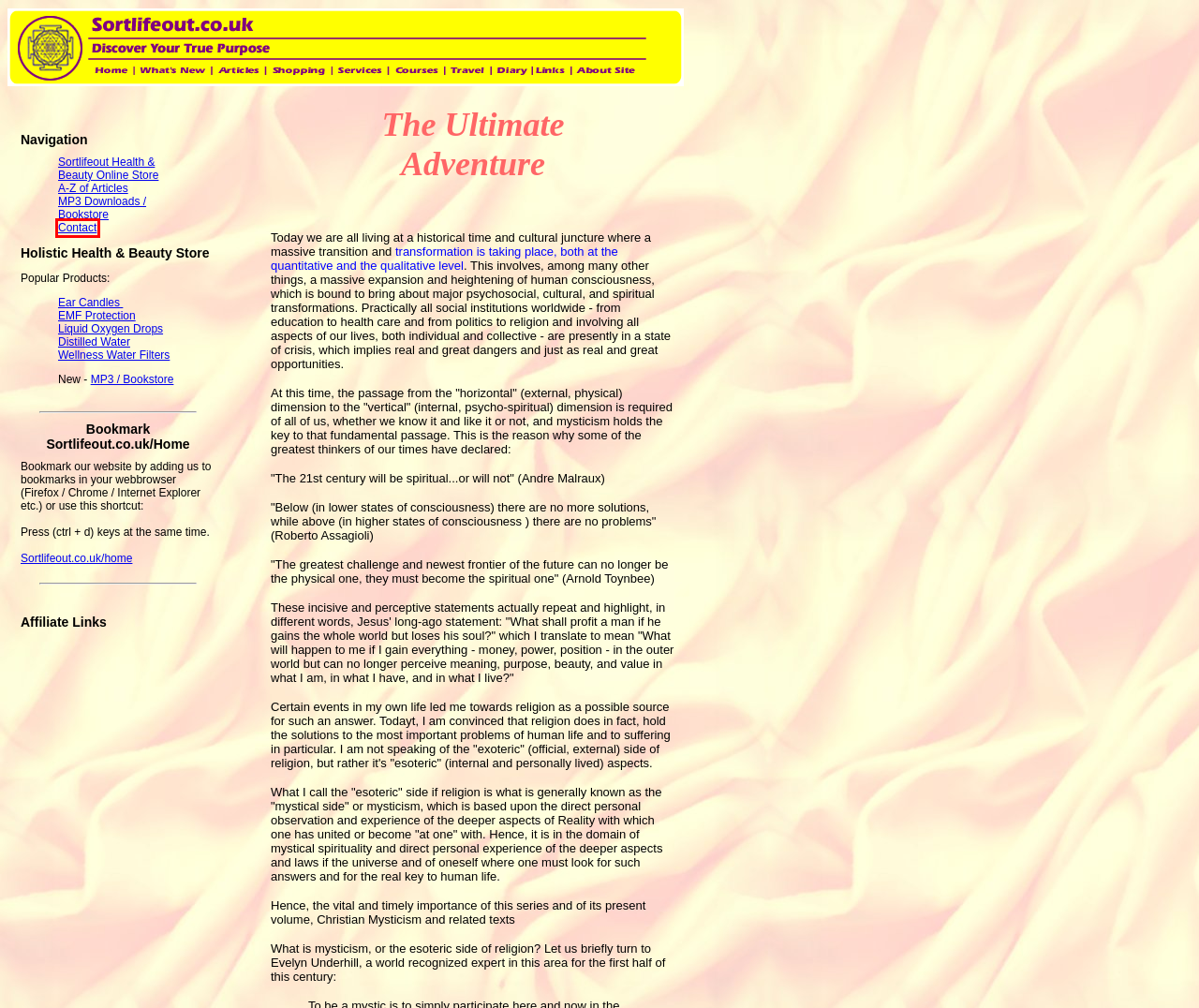You have a screenshot of a webpage, and a red bounding box highlights an element. Select the webpage description that best fits the new page after clicking the element within the bounding box. Options are:
A. Sortlifeout.co.uk/home - Articles Portal
B. Sortlifeout.co.uk/home - Discover Your True Purpose
C. Sortlifeout.com – Wake Up, Grow Up, Clean up & Show Up!
D. Sortlifeout.co.uk/home - Updates Page
E. Sortlifeout.co.uk/home - New Home Page UK
F. Sortlifeout.co.uk/home - Holistic Health Shop UK - Old Product List
G. Contact Us – Sortlifeout.com
H. Services

G